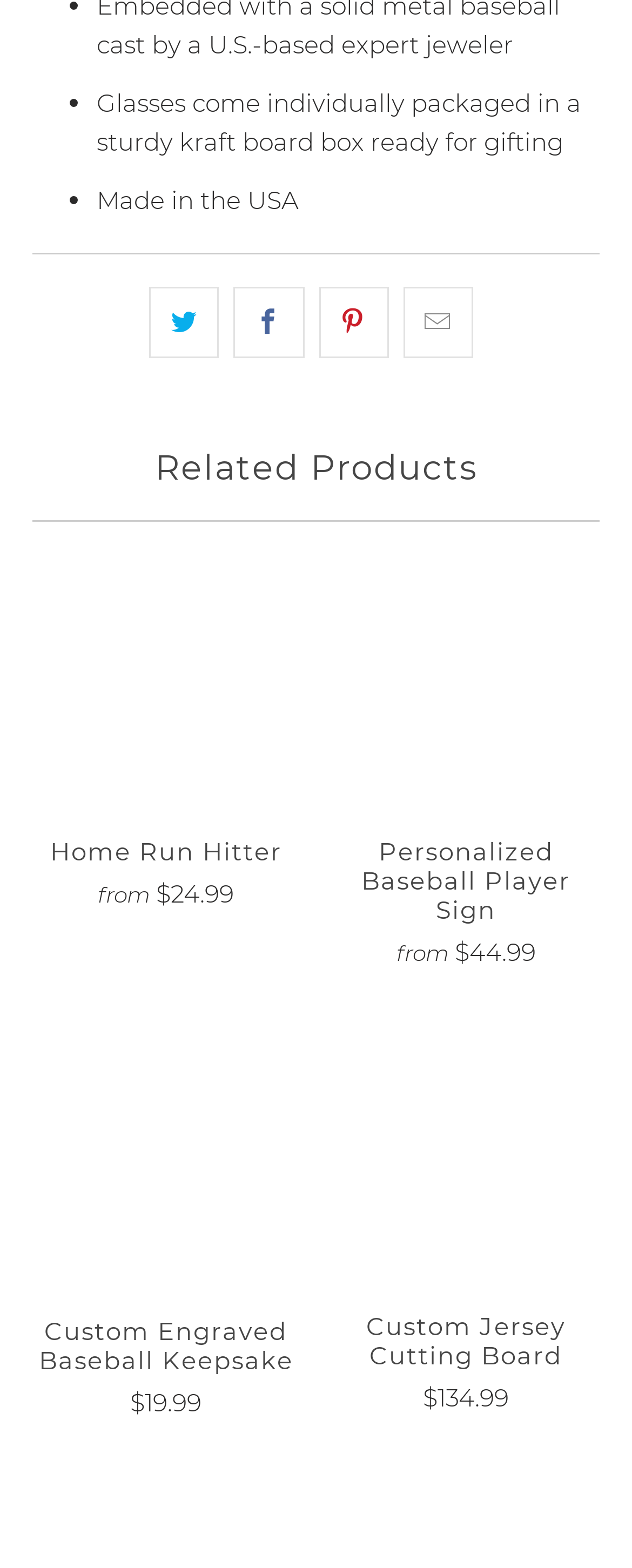Identify the bounding box coordinates of the region that should be clicked to execute the following instruction: "Click on the 'Home Run Hitter' link".

[0.051, 0.343, 0.474, 0.513]